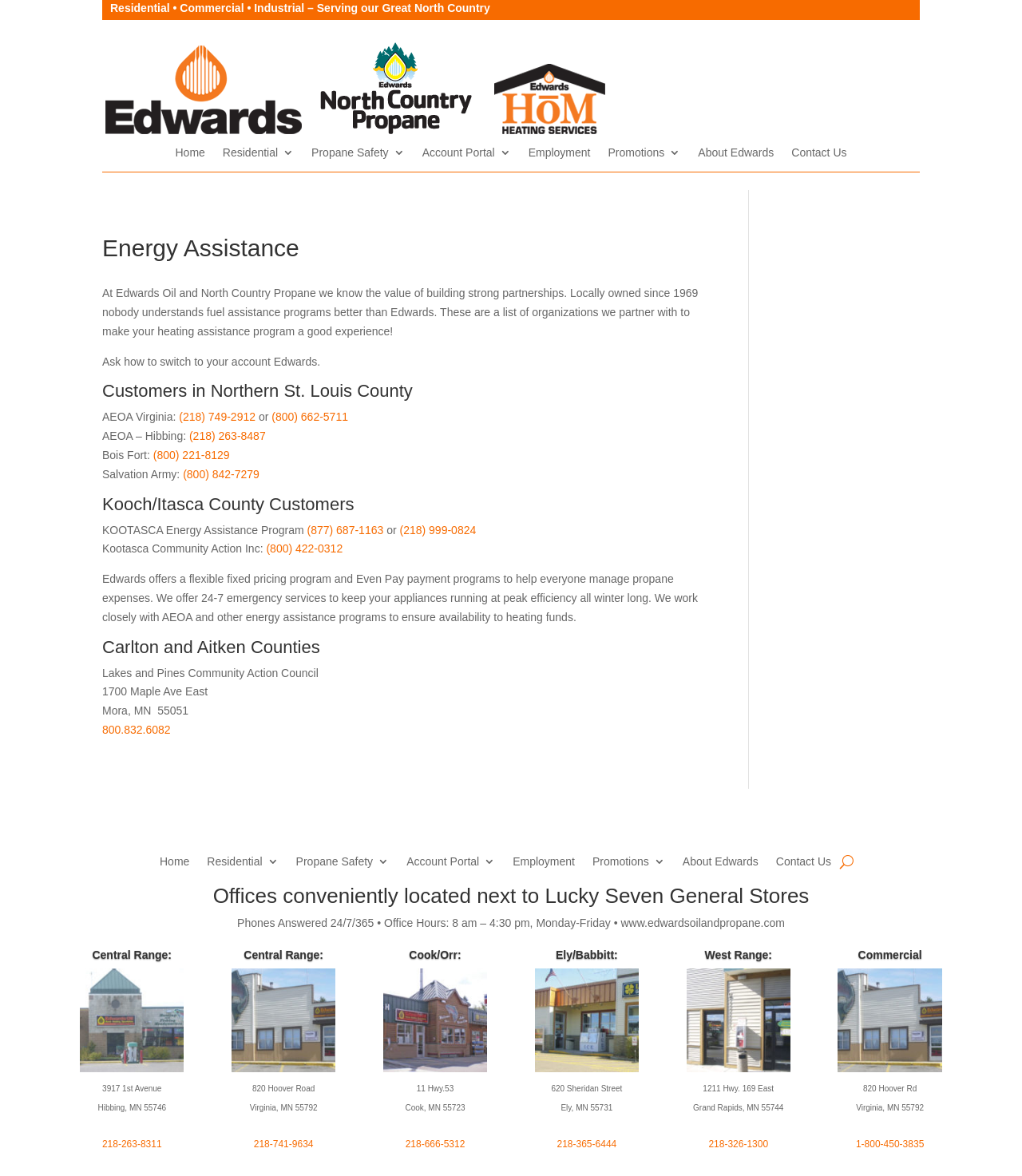Identify the bounding box for the UI element that is described as follows: "218-263-8311".

[0.091, 0.964, 0.168, 0.983]